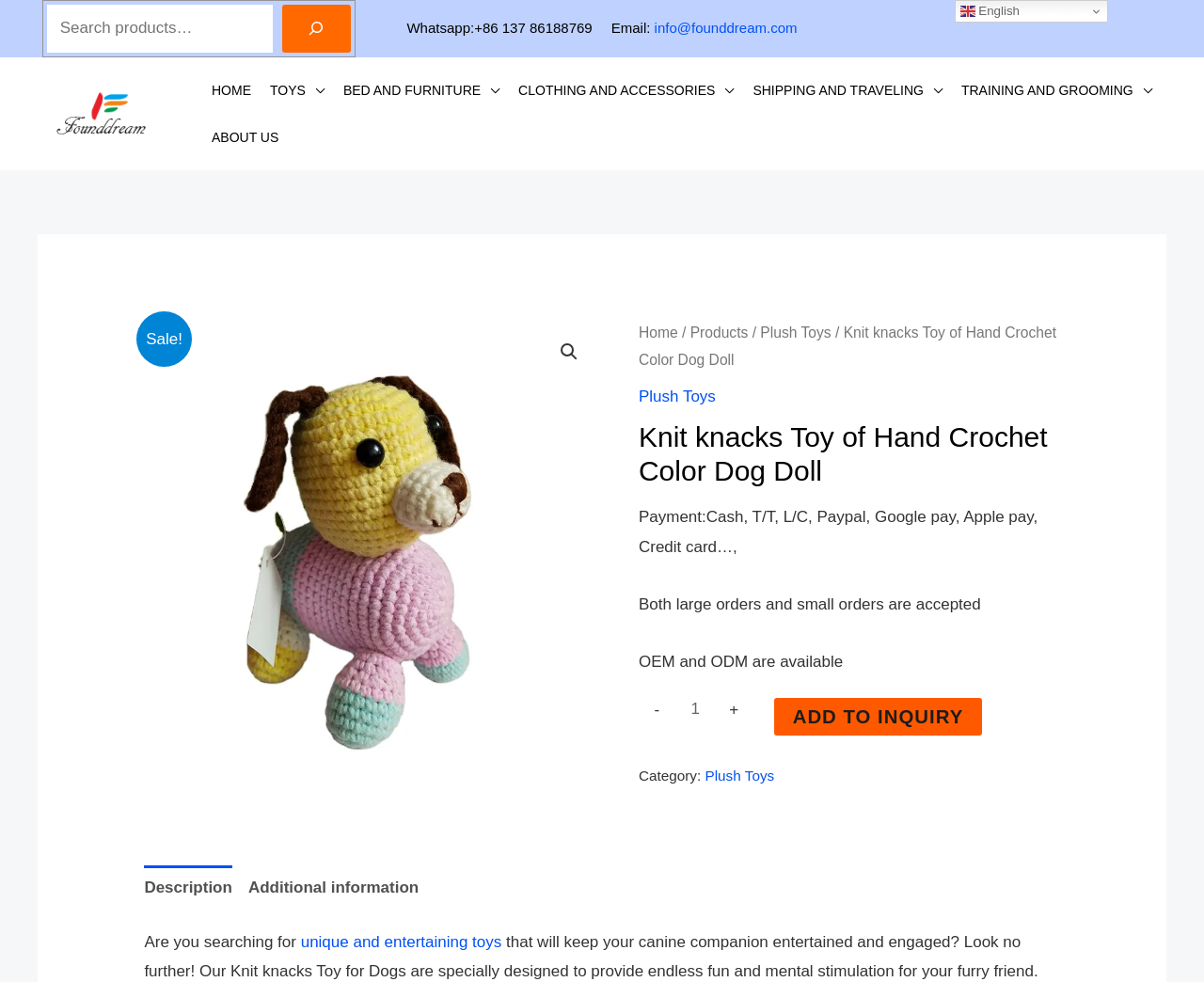Respond to the following question using a concise word or phrase: 
What types of payment are accepted?

Cash, T/T, L/C, Paypal, Google pay, Apple pay, Credit card